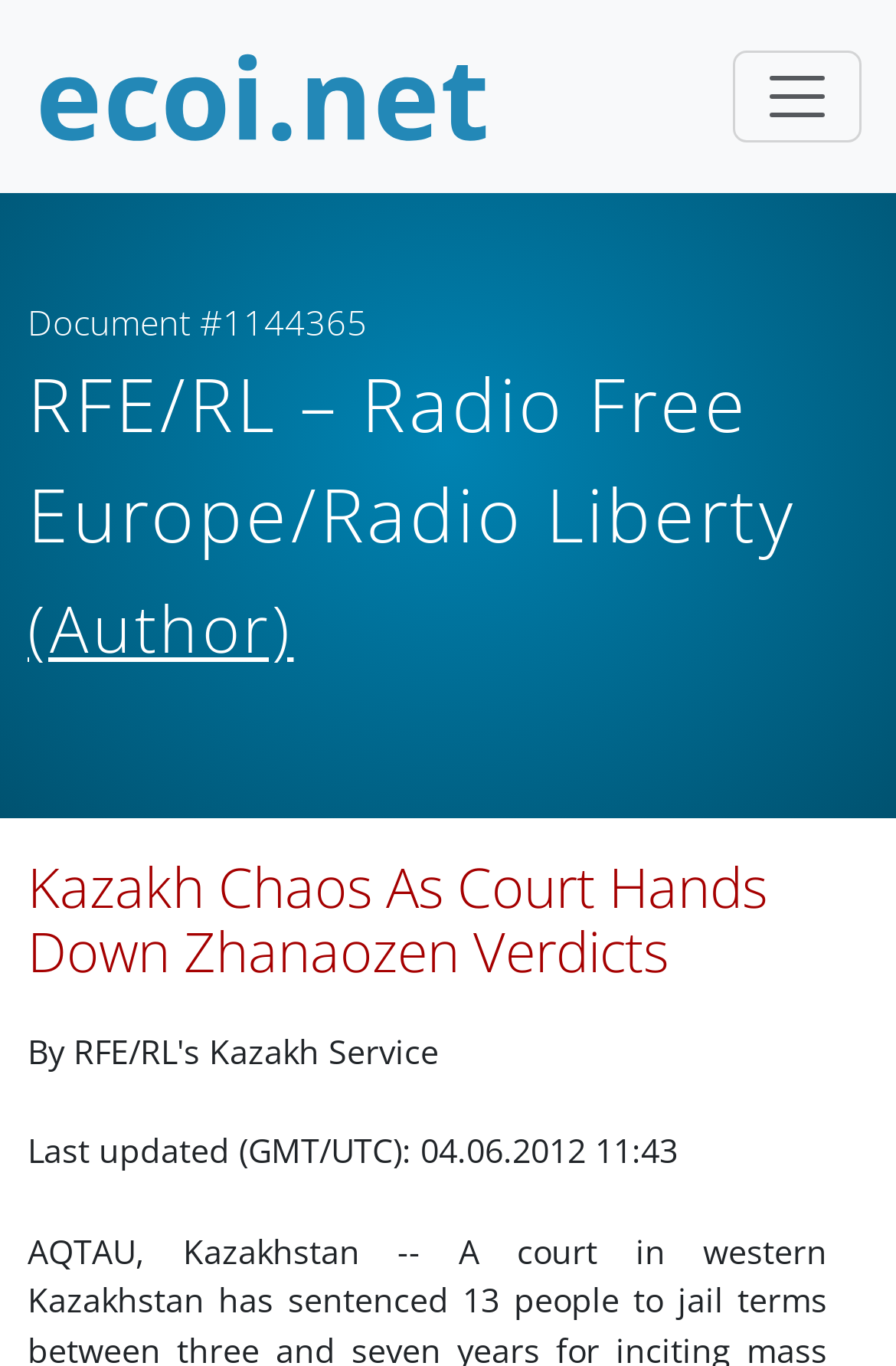Reply to the question with a brief word or phrase: What is the last updated time of the document?

04.06.2012 11:43